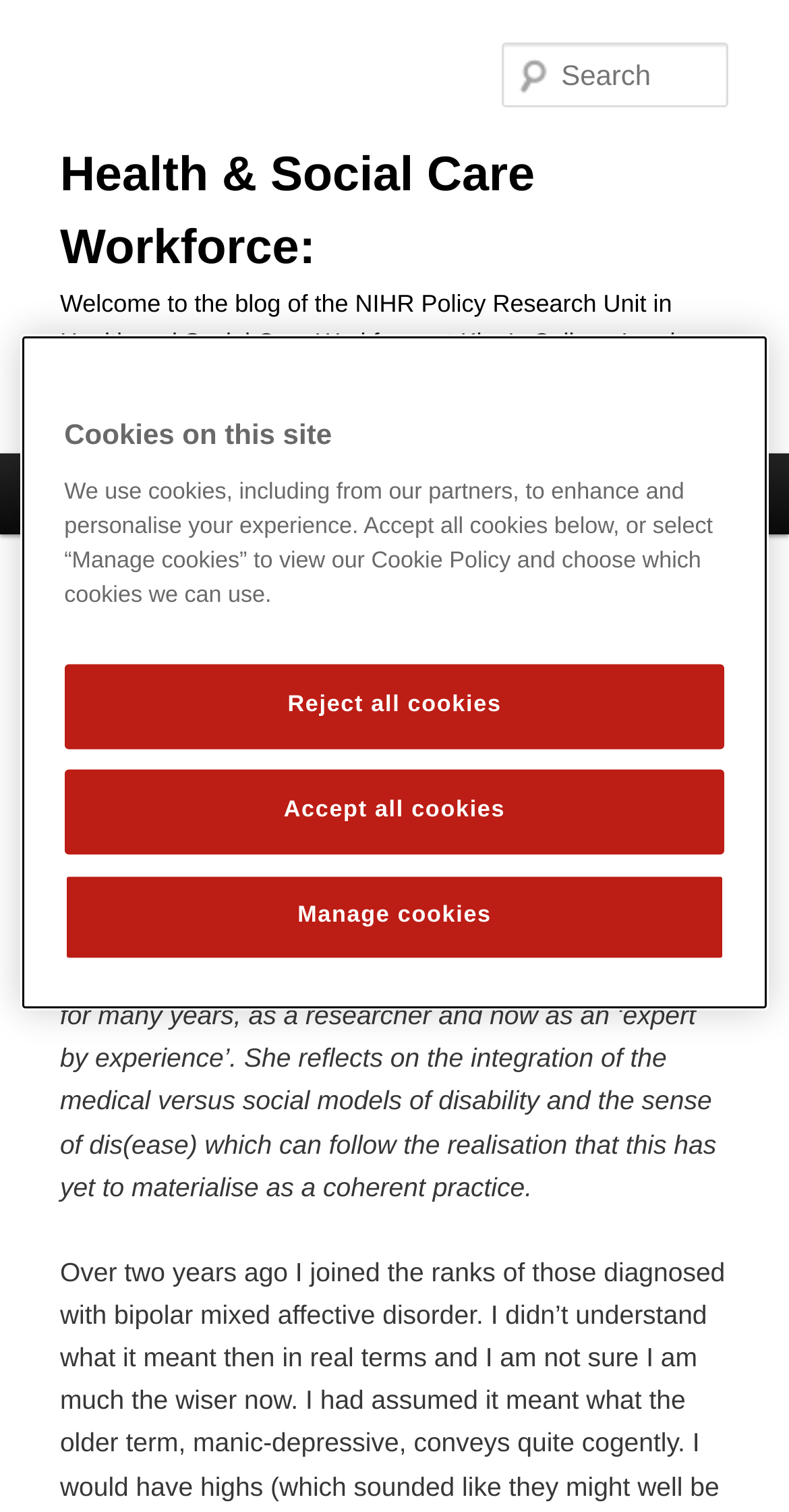Please locate the bounding box coordinates for the element that should be clicked to achieve the following instruction: "Explore Intellect". Ensure the coordinates are given as four float numbers between 0 and 1, i.e., [left, top, right, bottom].

None